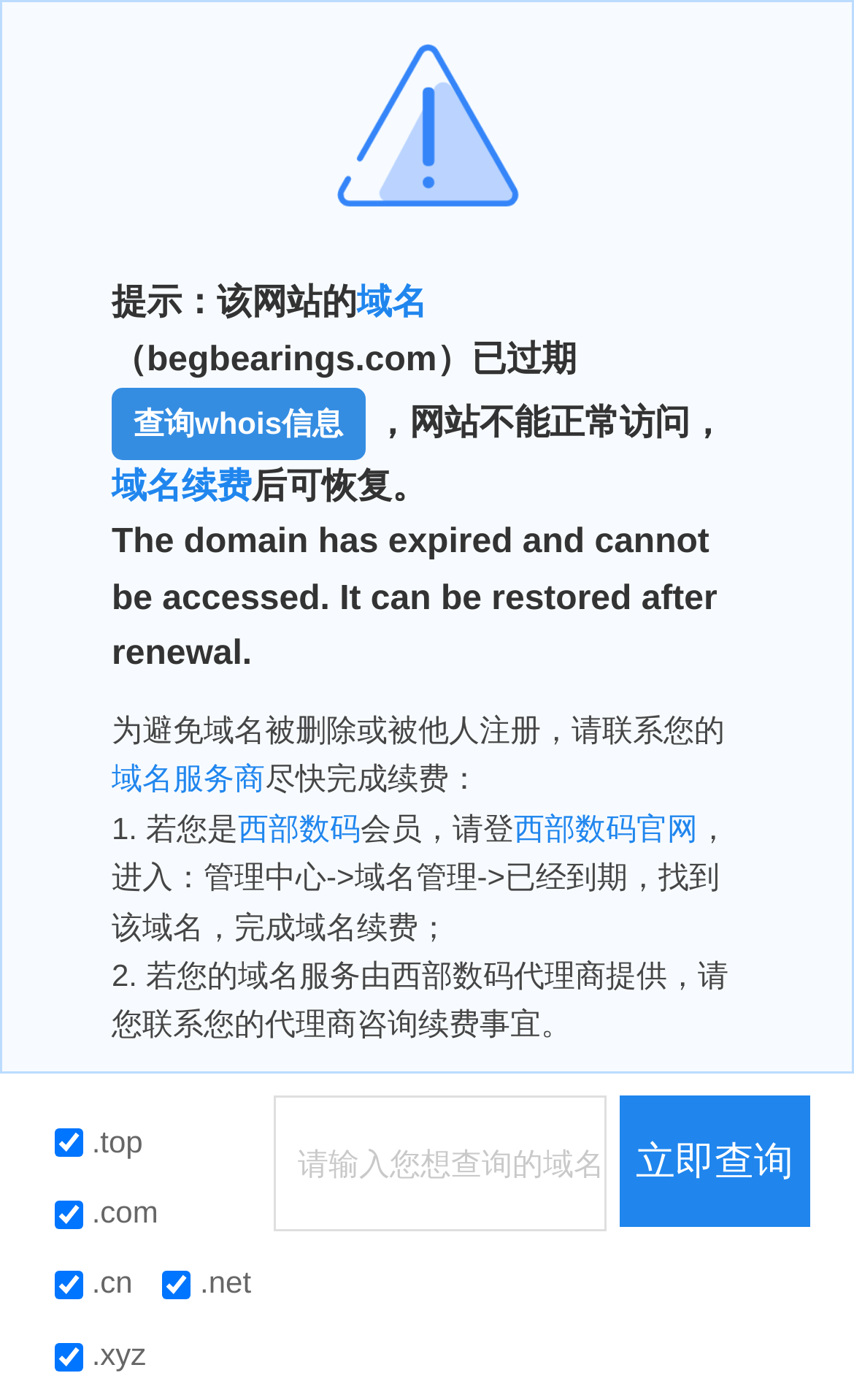What is the status of the domain? Observe the screenshot and provide a one-word or short phrase answer.

Expired